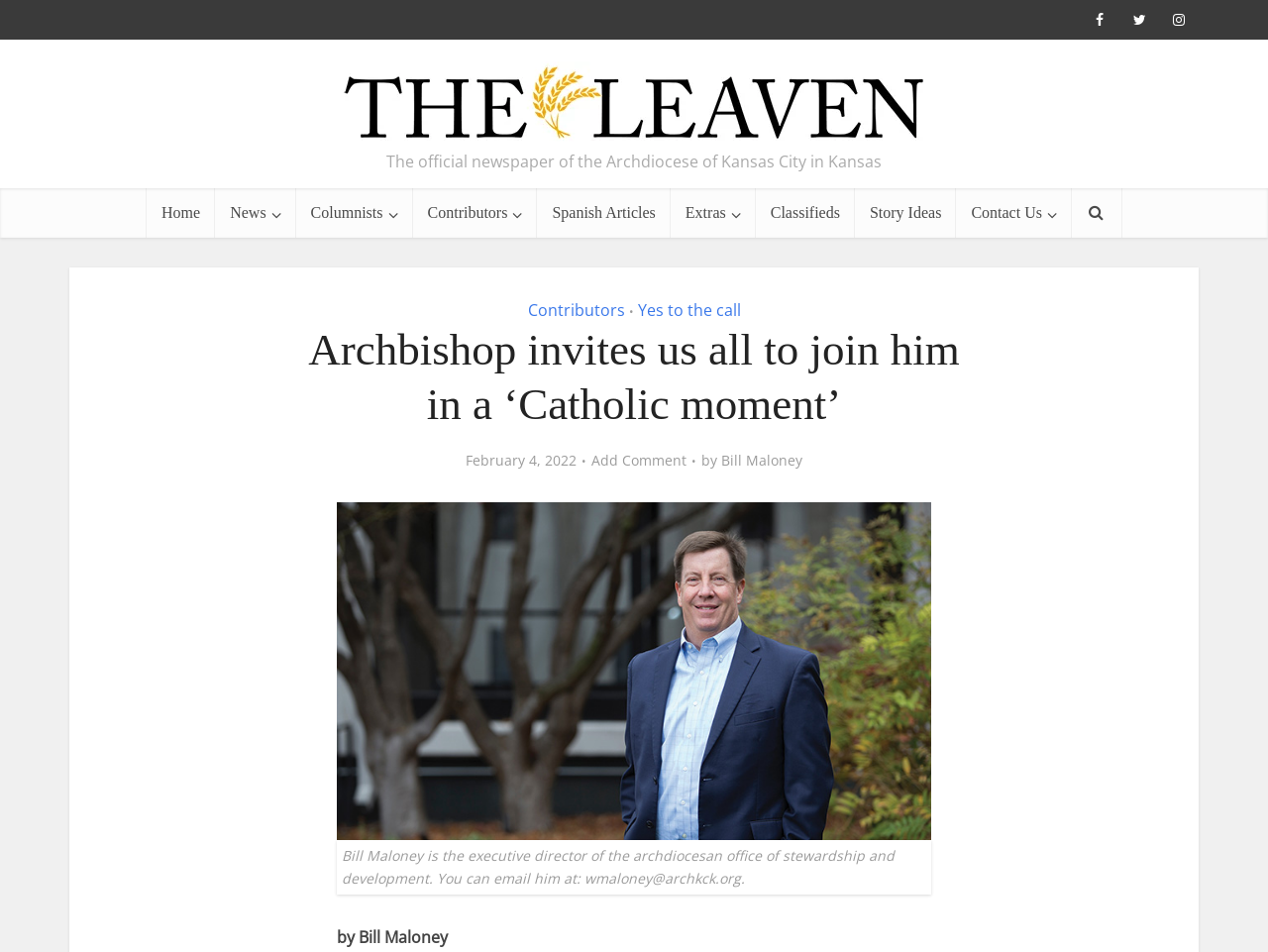Find the bounding box coordinates of the area to click in order to follow the instruction: "Click the Home link".

[0.116, 0.198, 0.17, 0.25]